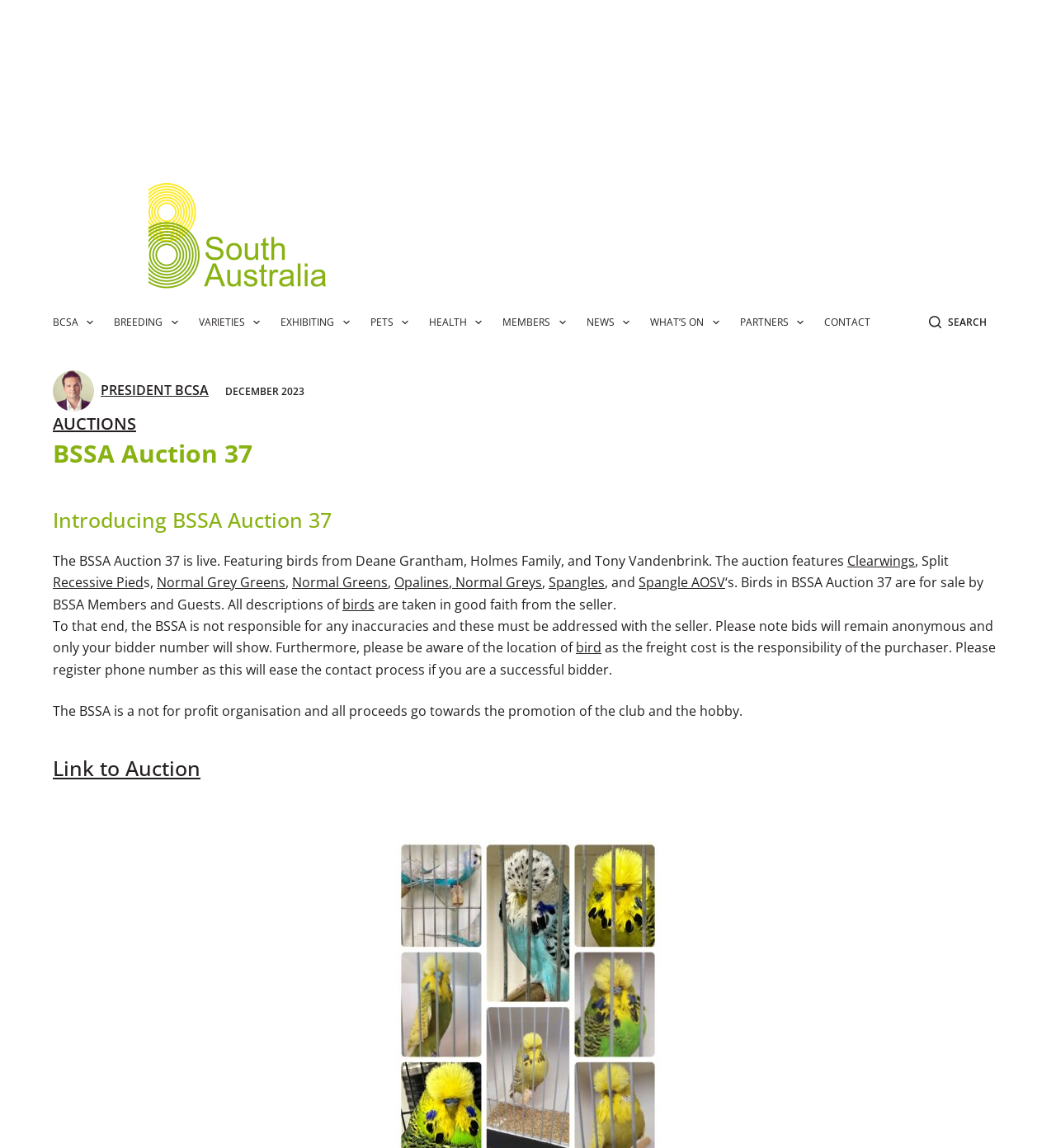Find the bounding box coordinates for the area that must be clicked to perform this action: "Explore 'NEWS'".

[0.545, 0.266, 0.606, 0.295]